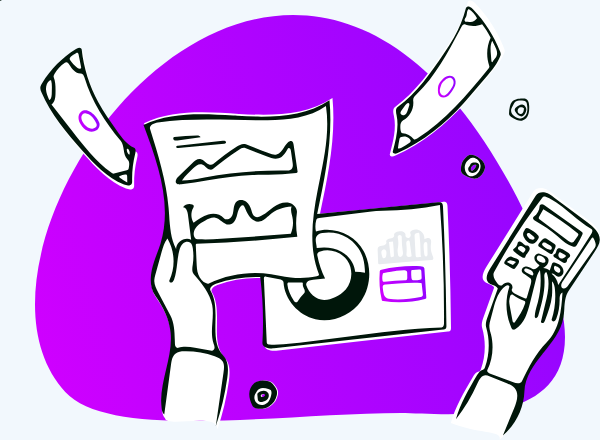Provide a rich and detailed narrative of the image.

The image features a vibrant illustration focused on the theme of sales and analytics. In the center, two hands are depicted: one holding a document that displays detailed graphs, showcasing data trends, while the other hand grips a calculator, emphasizing numerical analysis. Surrounding the central elements are stylized representations of money bills, suggesting financial transactions or profitability concerns. The background is a bright purple shape that enhances the imagery, making the overall scene dynamic and engaging. This visual effectively conveys concepts related to sales strategies, financial assessments, and data-driven decision-making.